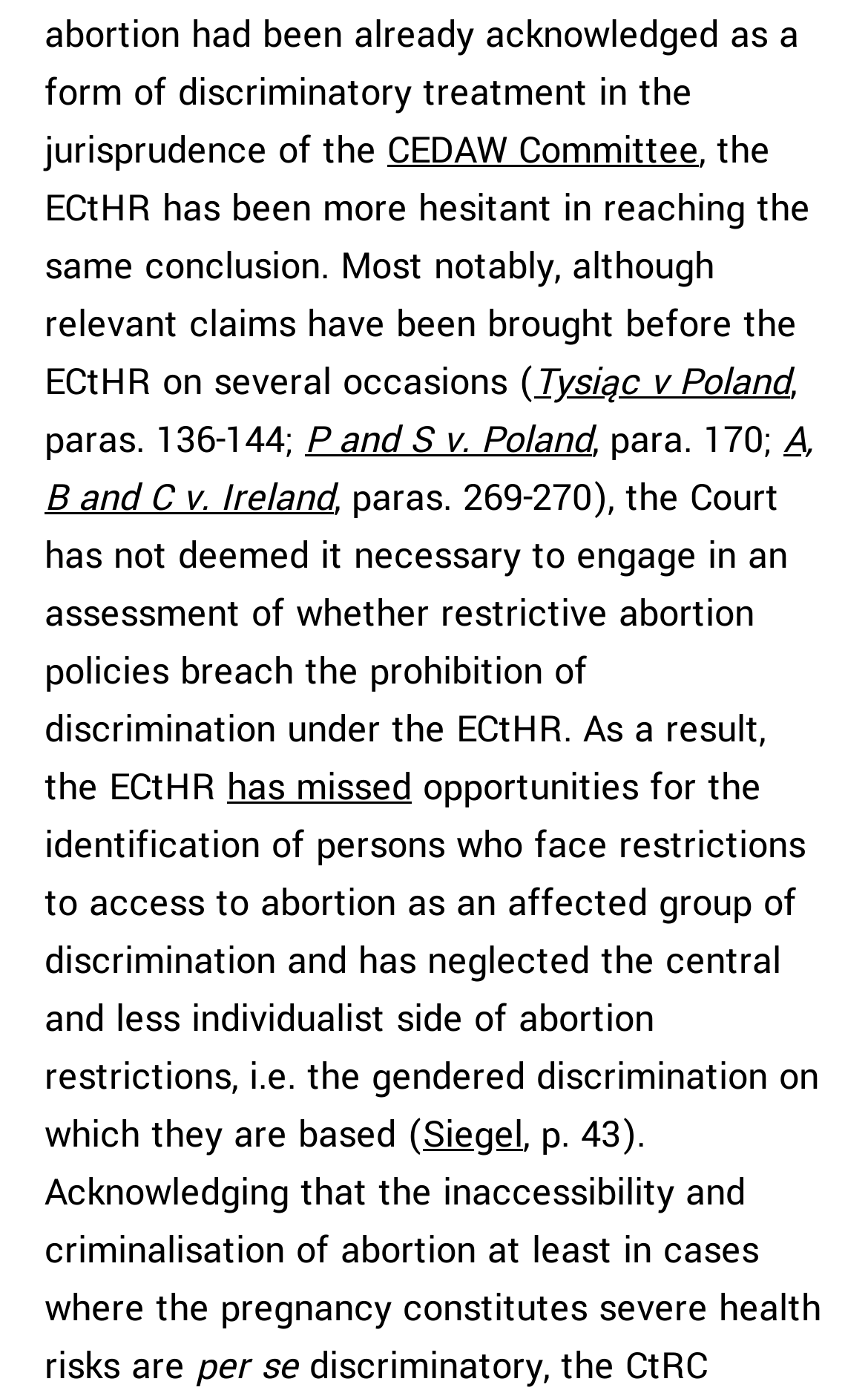Answer the question below using just one word or a short phrase: 
What is the page number mentioned in the text?

43